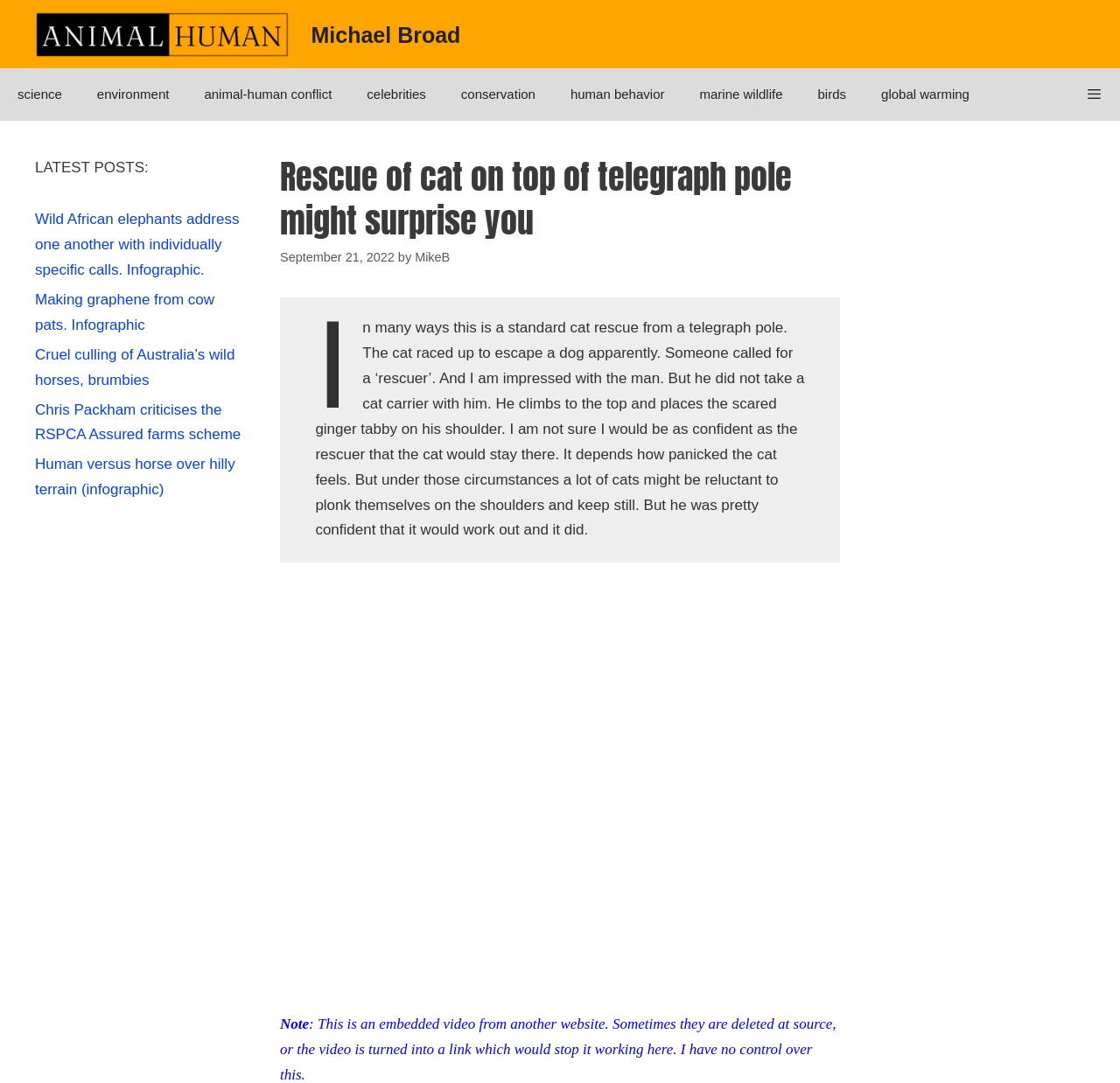Return the bounding box coordinates of the UI element that corresponds to this description: "animal-human conflict". The coordinates must be given as four float numbers in the range of 0 and 1, [left, top, right, bottom].

[0.167, 0.063, 0.312, 0.112]